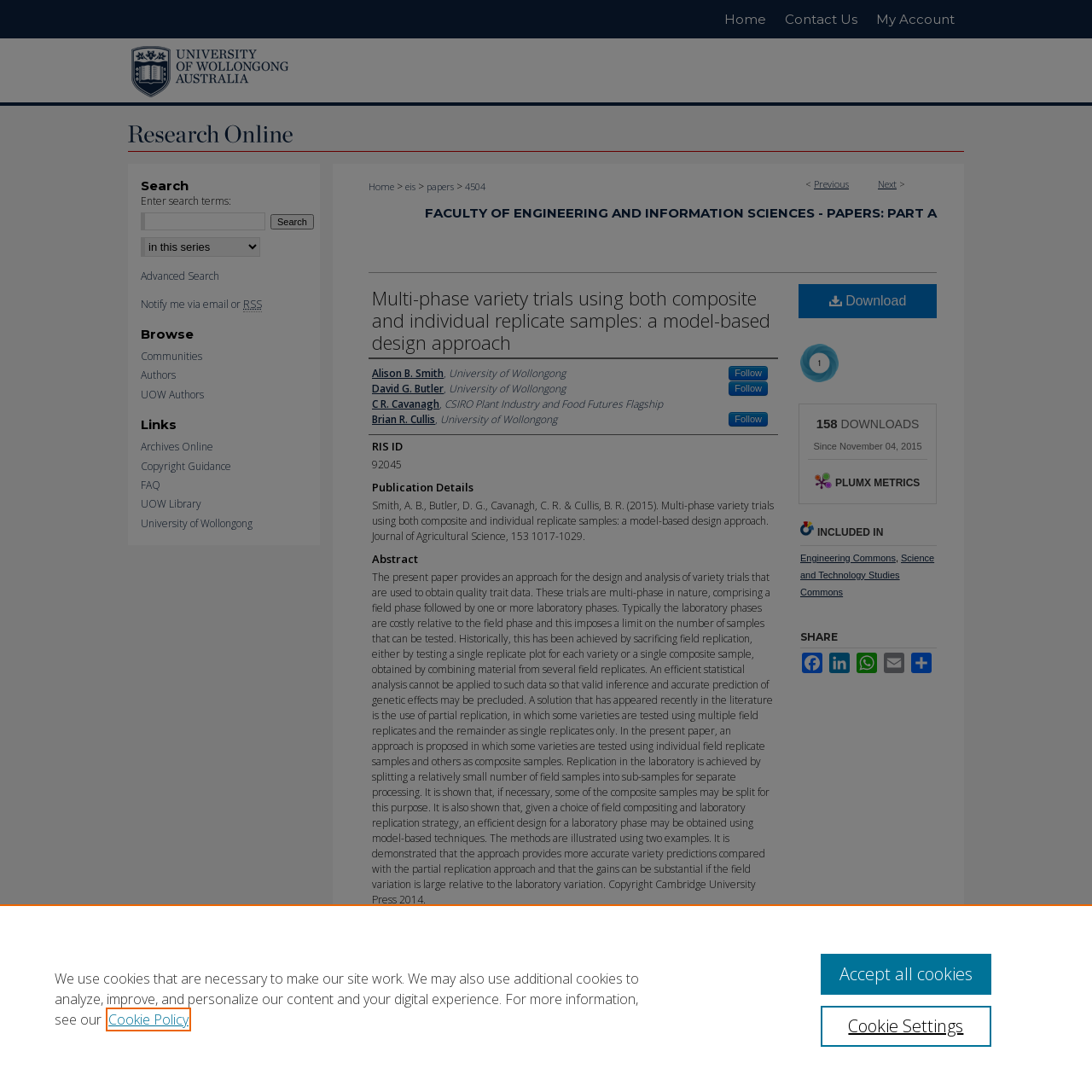Could you provide the bounding box coordinates for the portion of the screen to click to complete this instruction: "Share the article on Facebook"?

[0.733, 0.598, 0.755, 0.617]